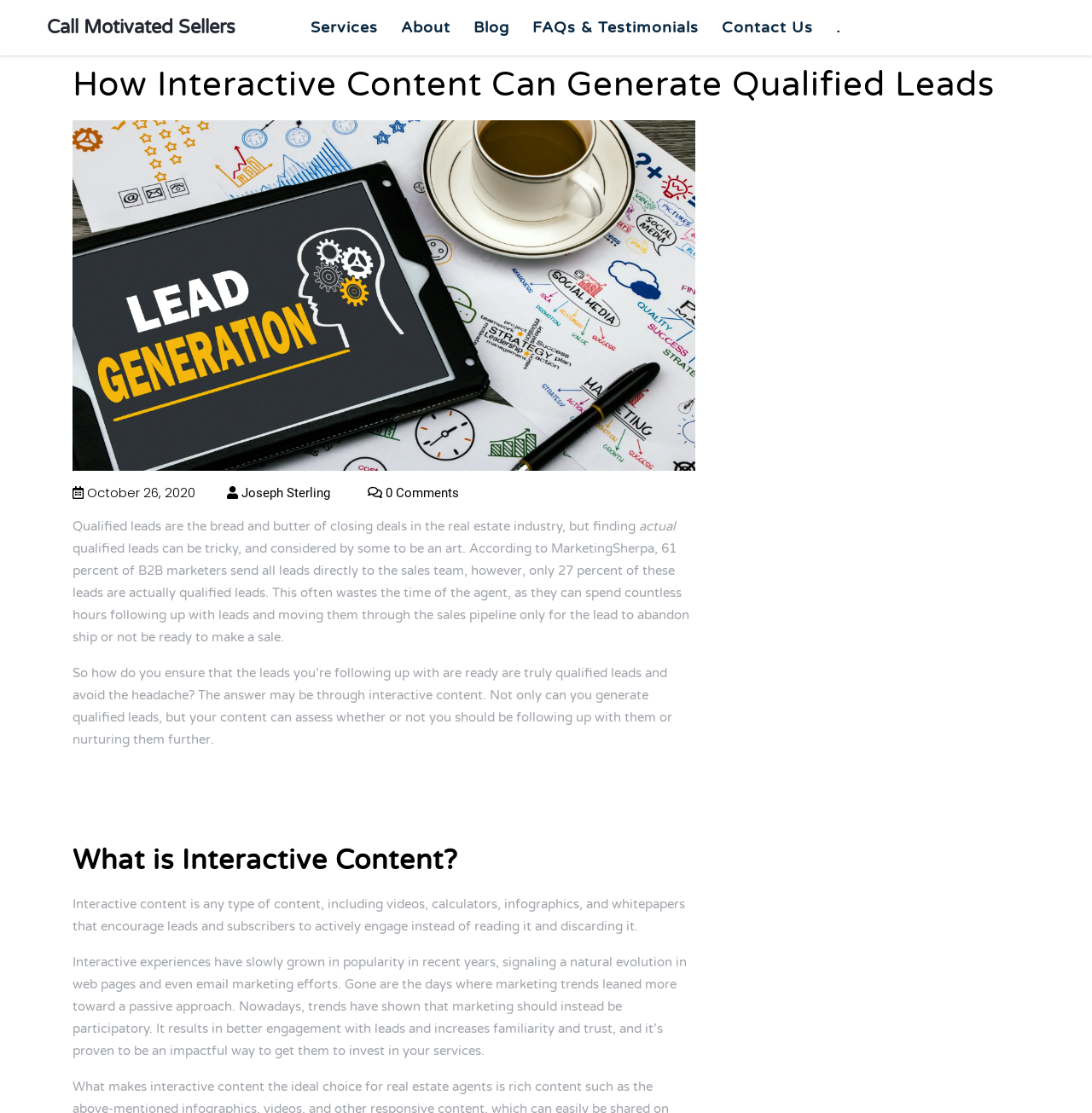Respond to the following question using a concise word or phrase: 
What is the date of the blog post?

October 26, 2020